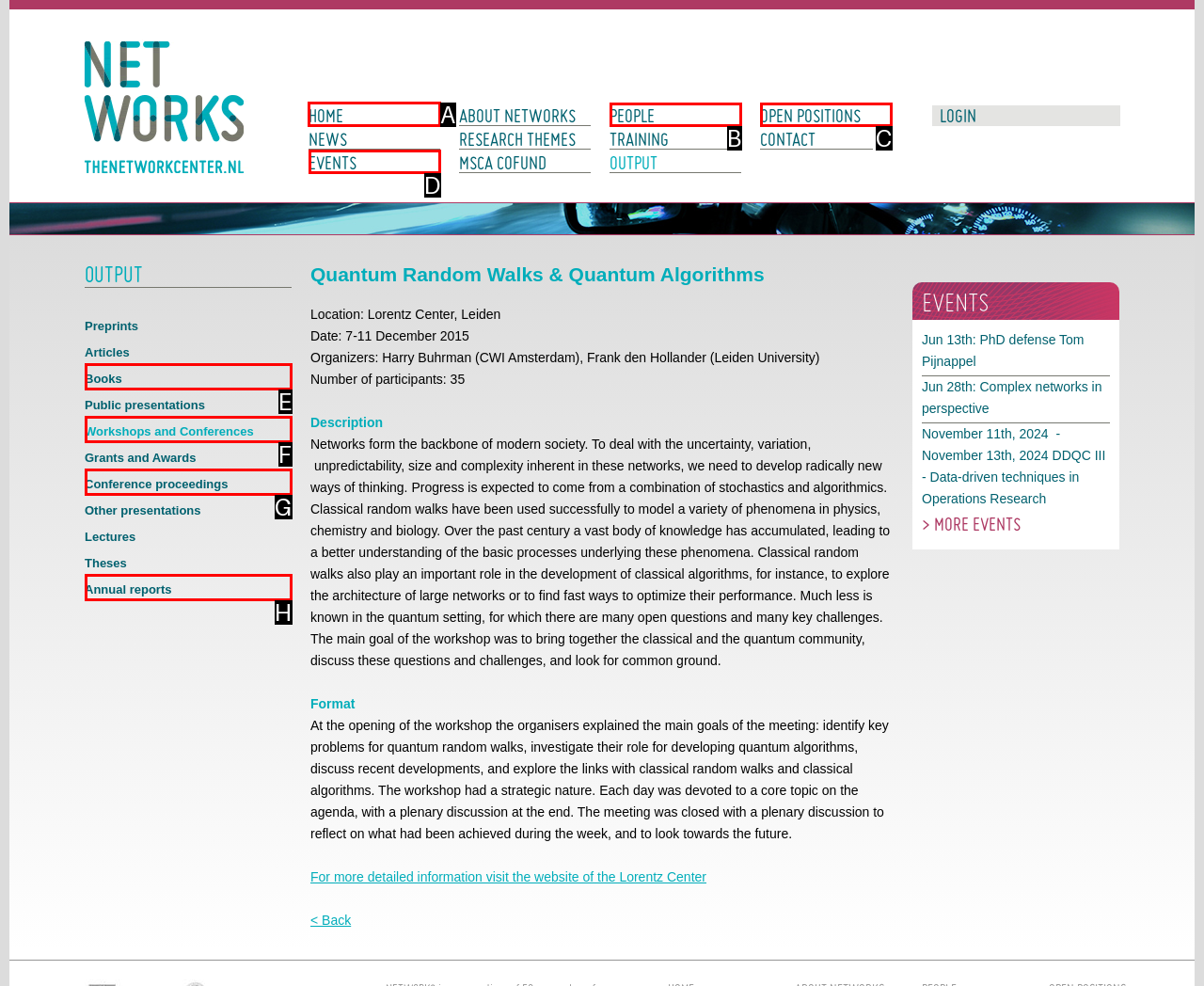To complete the task: Click on the HOME link, which option should I click? Answer with the appropriate letter from the provided choices.

A